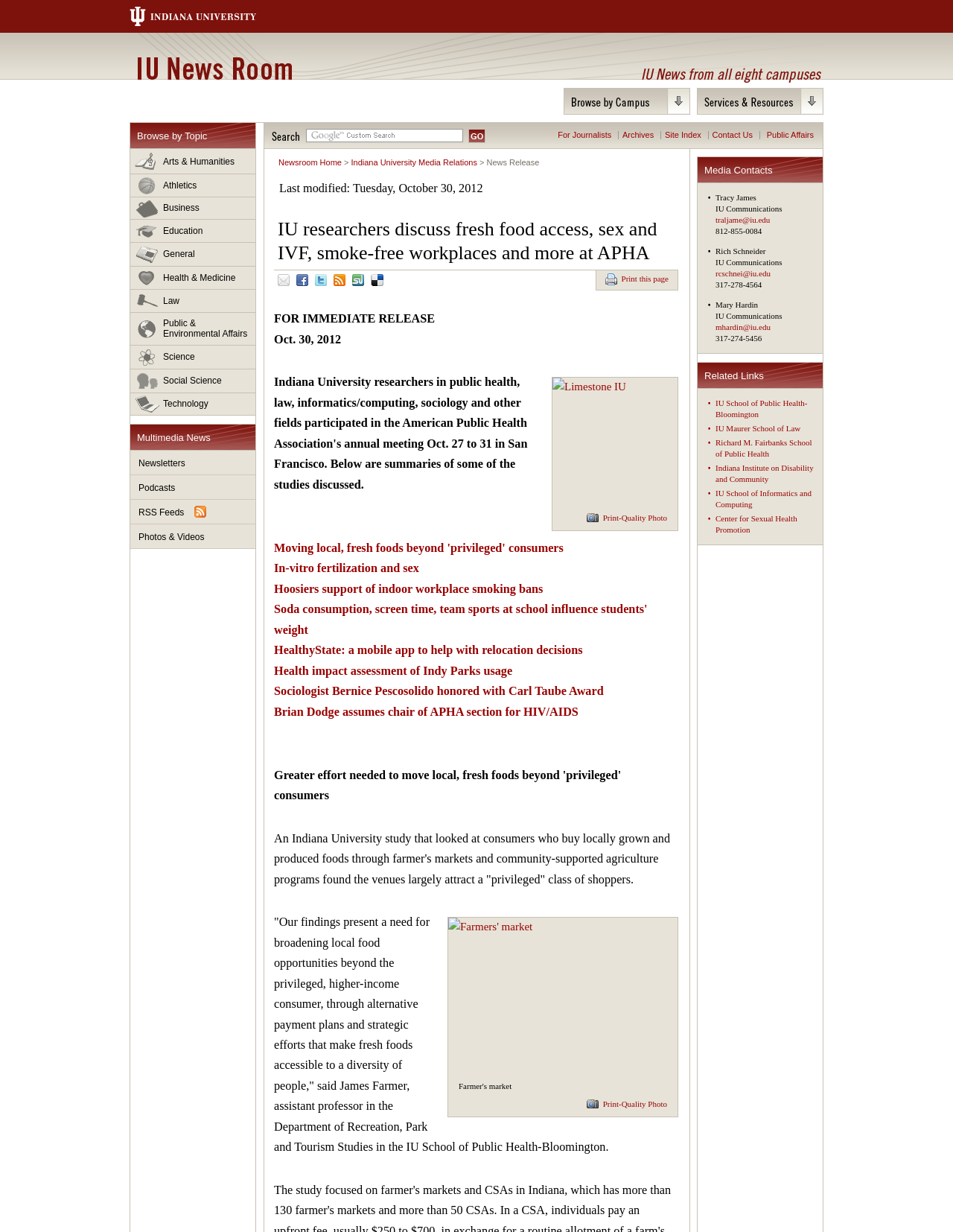Provide the bounding box coordinates of the HTML element this sentence describes: "Privacy Policy". The bounding box coordinates consist of four float numbers between 0 and 1, i.e., [left, top, right, bottom].

None